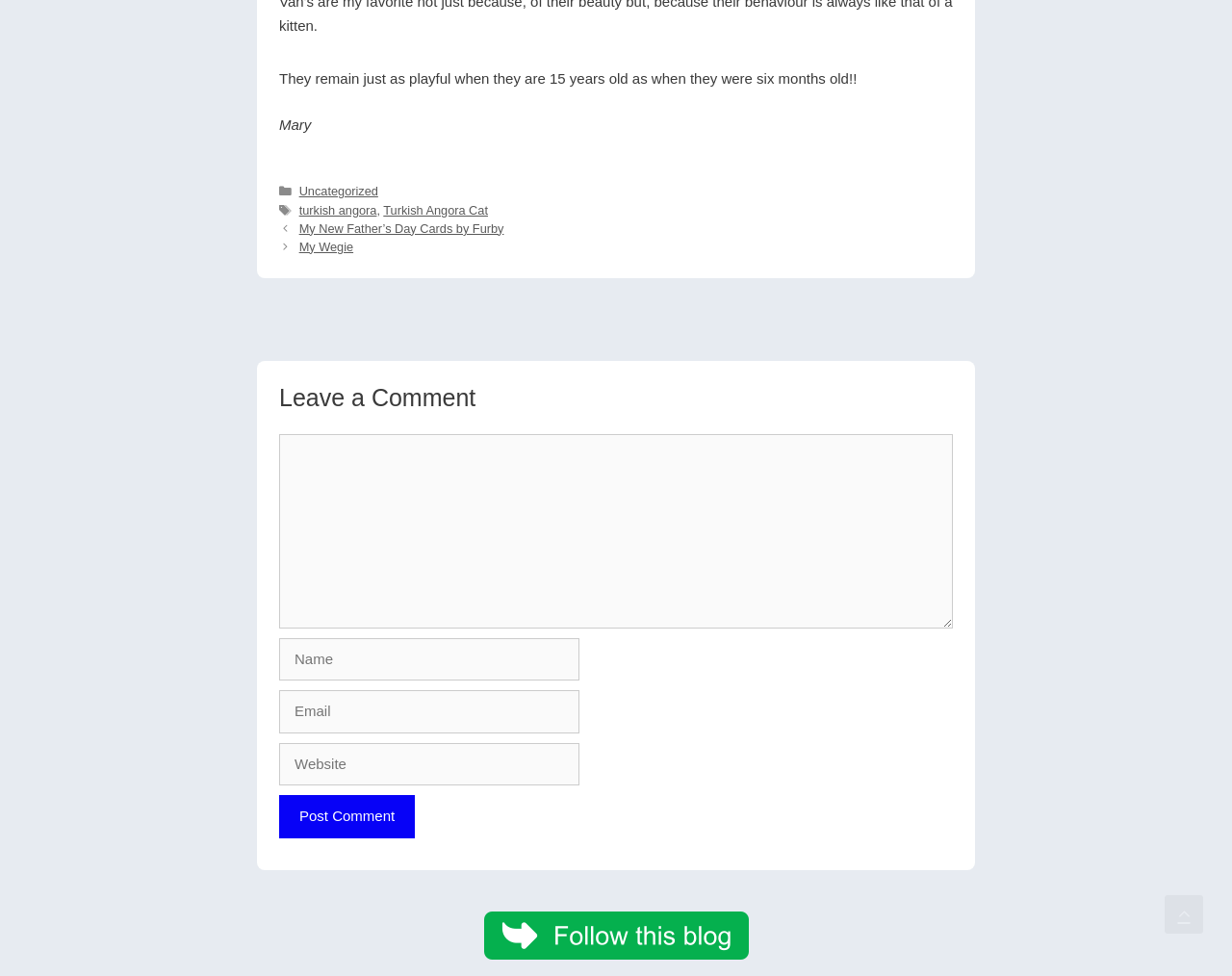Provide the bounding box coordinates for the UI element described in this sentence: "name="submit" value="Post Comment"". The coordinates should be four float values between 0 and 1, i.e., [left, top, right, bottom].

[0.227, 0.815, 0.337, 0.859]